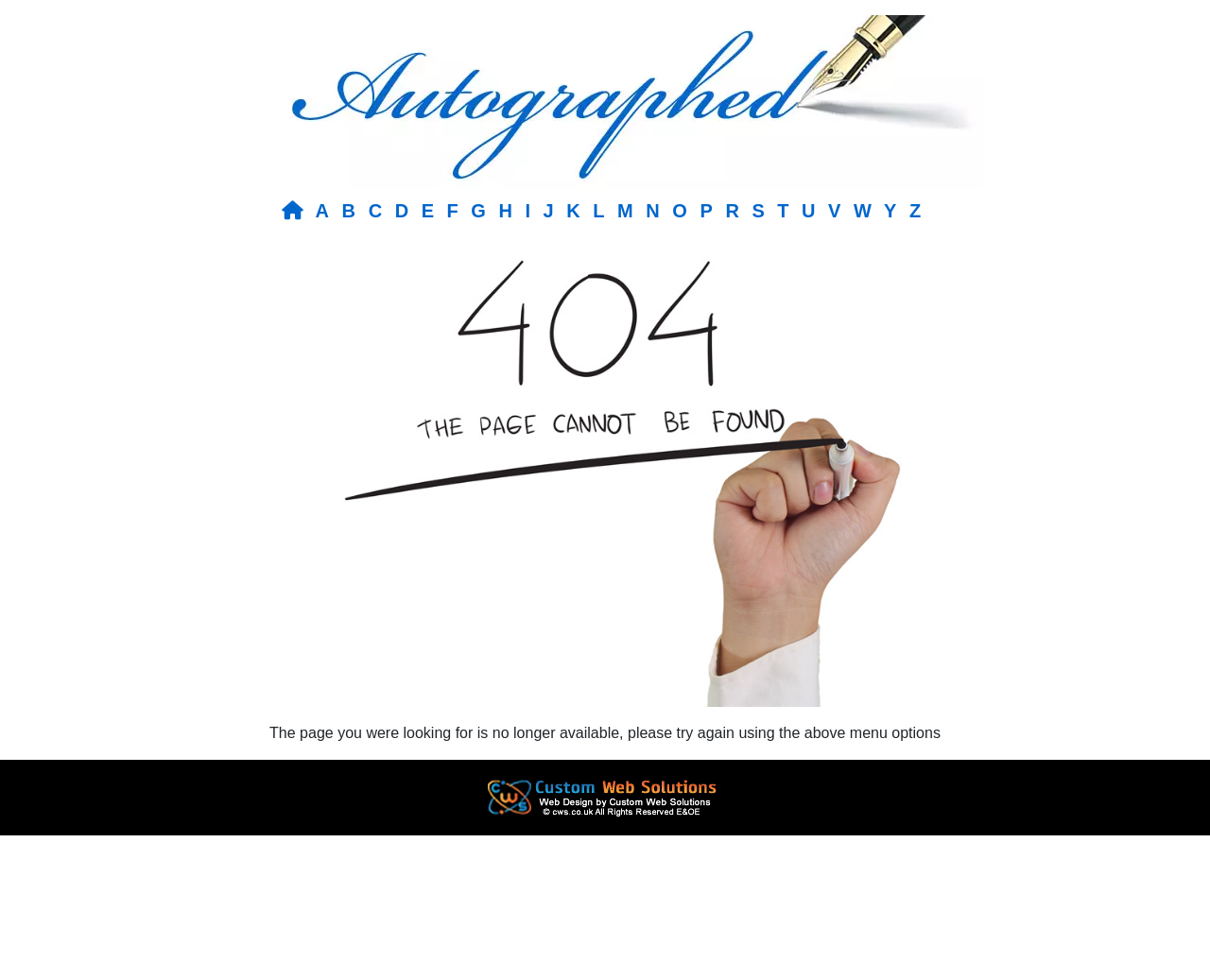Given the element description alt="Autographs" title="Celebrity Autographs", identify the bounding box coordinates for the UI element on the webpage screenshot. The format should be (top-left x, top-left y, bottom-right x, bottom-right y), with values between 0 and 1.

[0.012, 0.0, 0.988, 0.193]